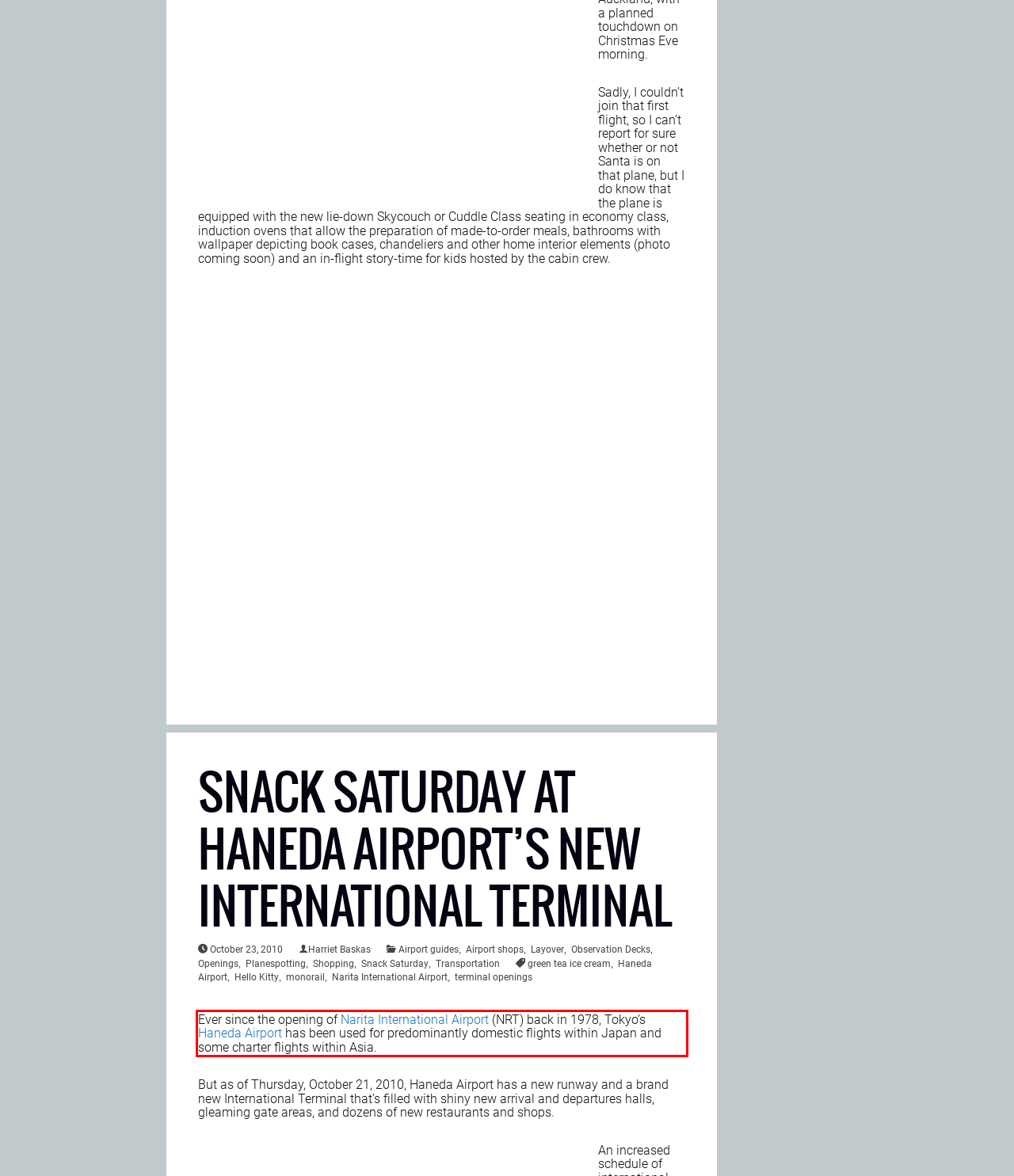You have a screenshot of a webpage with a red bounding box. Use OCR to generate the text contained within this red rectangle.

Ever since the opening of Narita International Airport (NRT) back in 1978, Tokyo’s Haneda Airport has been used for predominantly domestic flights within Japan and some charter flights within Asia.